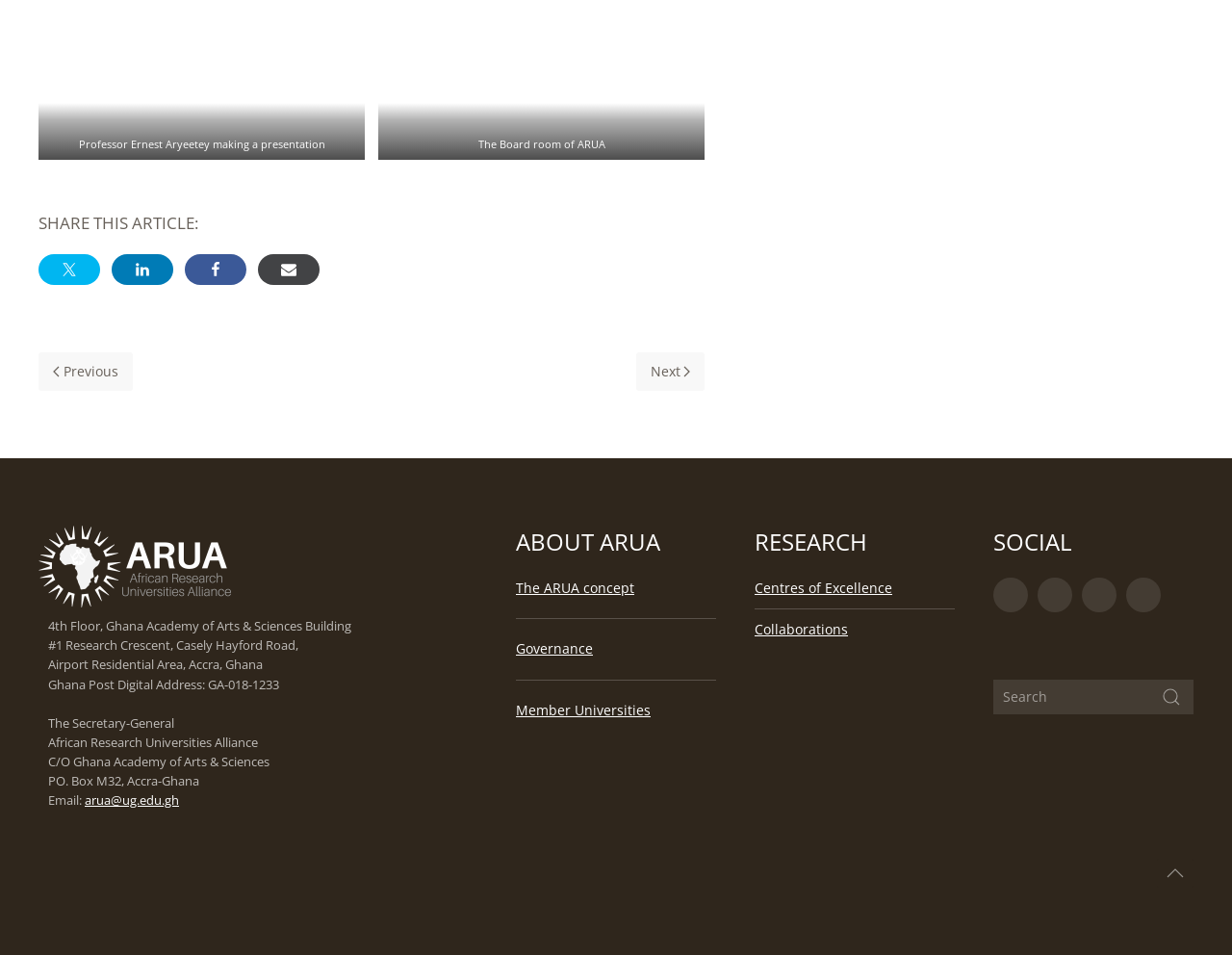Reply to the question below using a single word or brief phrase:
How many links are there under 'ABOUT ARUA'?

3